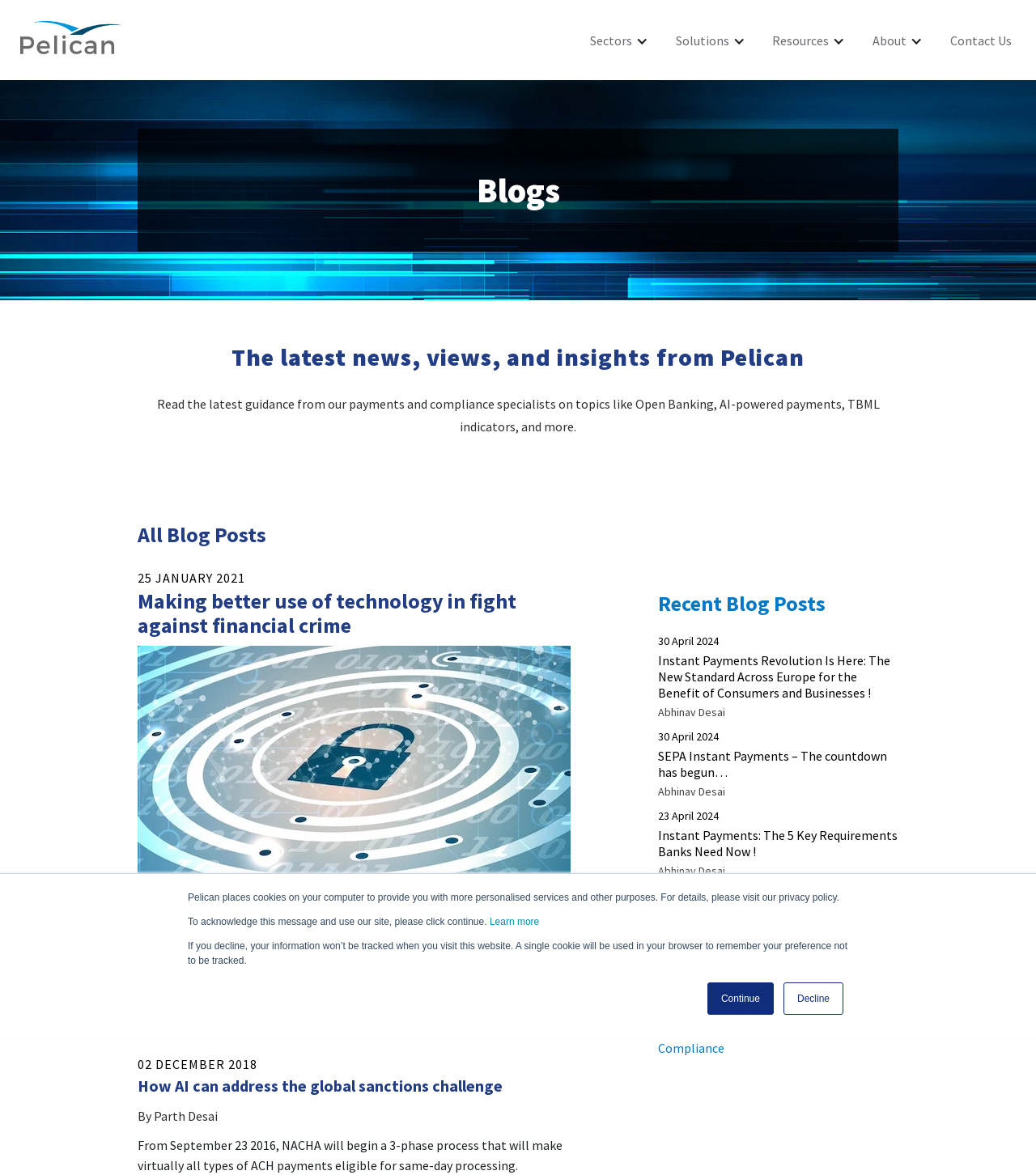Pinpoint the bounding box coordinates of the clickable element needed to complete the instruction: "Click the Pelican link". The coordinates should be provided as four float numbers between 0 and 1: [left, top, right, bottom].

[0.02, 0.007, 0.117, 0.059]